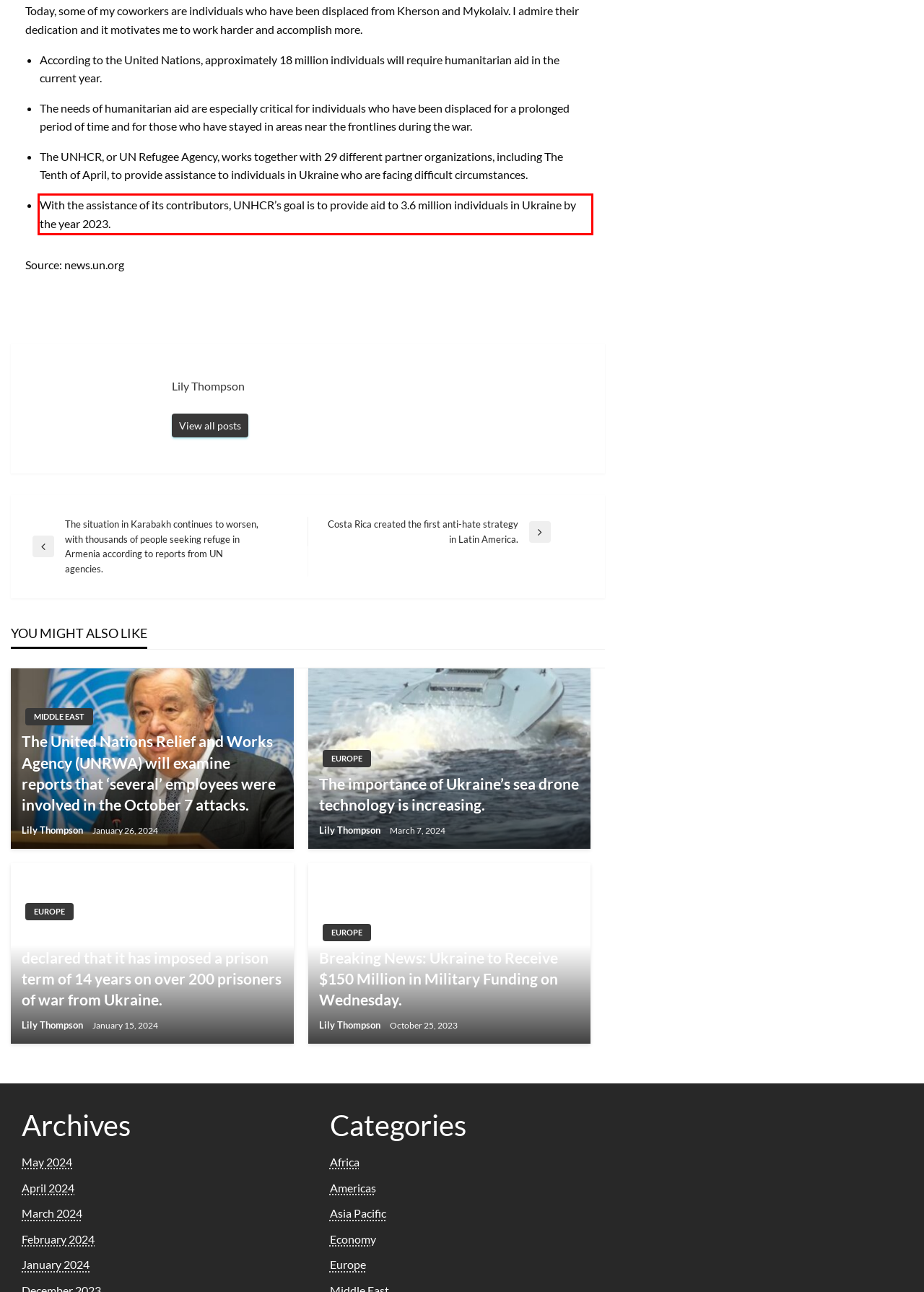You are presented with a webpage screenshot featuring a red bounding box. Perform OCR on the text inside the red bounding box and extract the content.

With the assistance of its contributors, UNHCR’s goal is to provide aid to 3.6 million individuals in Ukraine by the year 2023.